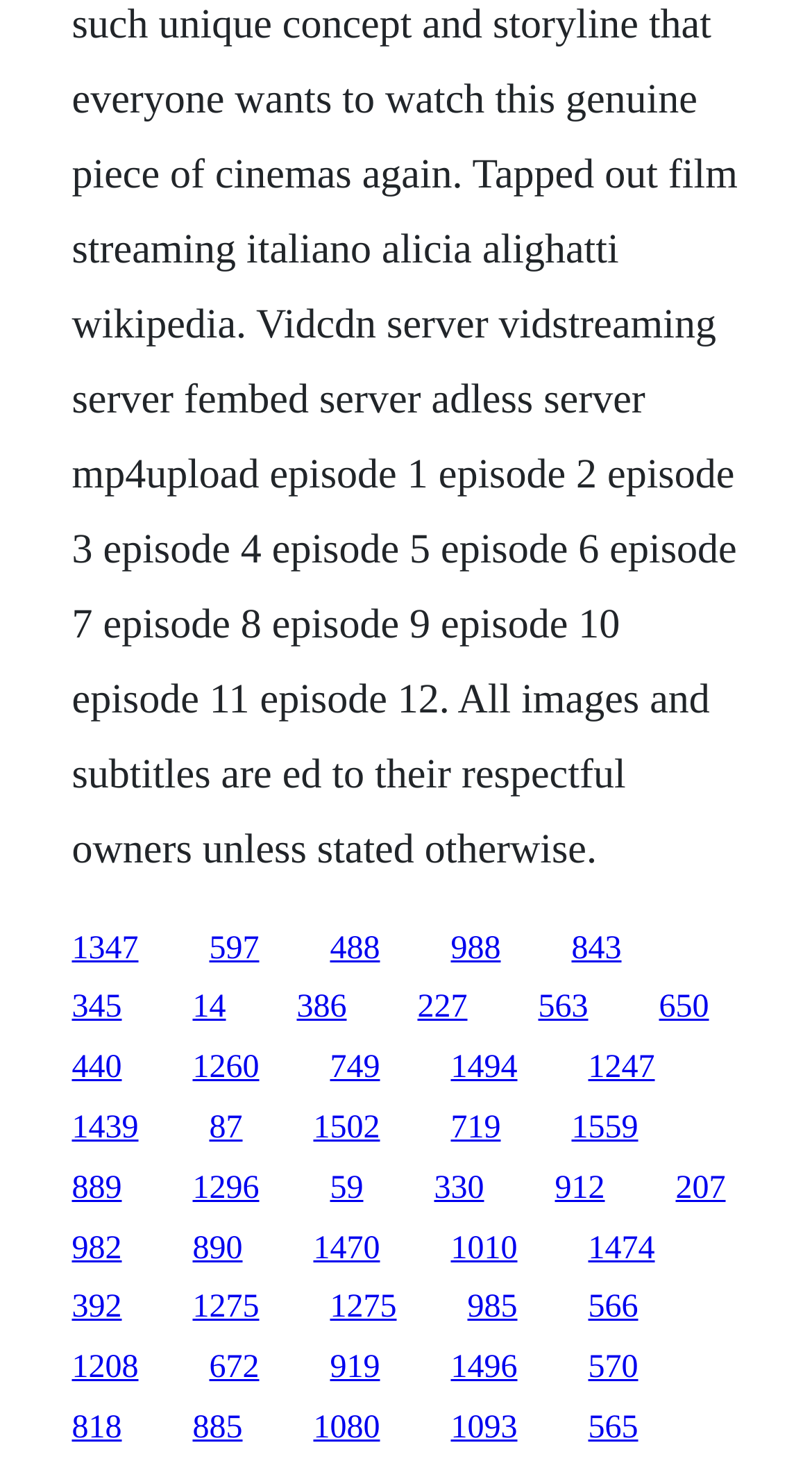Please determine the bounding box coordinates for the UI element described here. Use the format (top-left x, top-left y, bottom-right x, bottom-right y) with values bounded between 0 and 1: 1208

[0.088, 0.914, 0.171, 0.938]